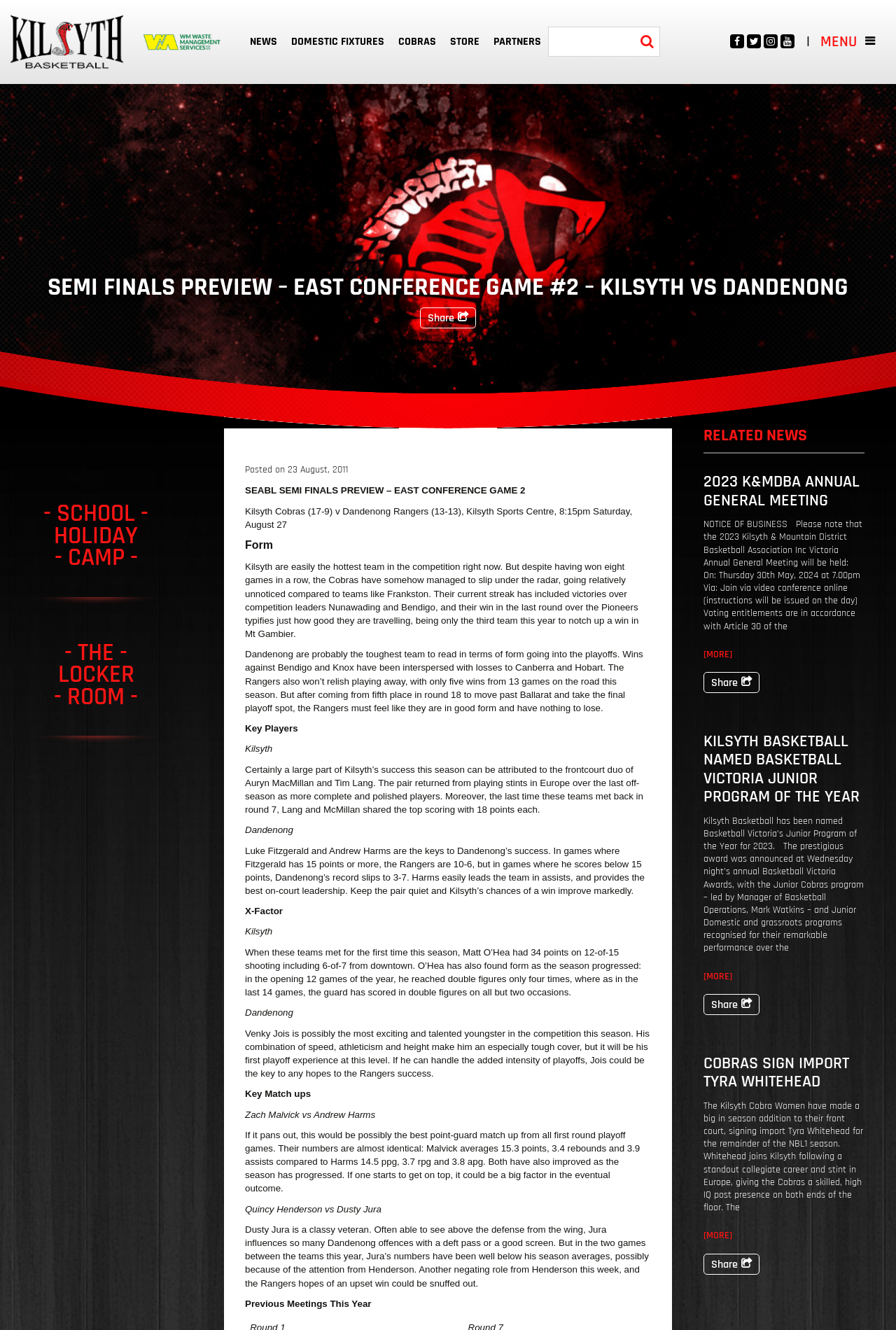What is the current streak of the Kilsyth Cobras? Look at the image and give a one-word or short phrase answer.

Eight games in a row